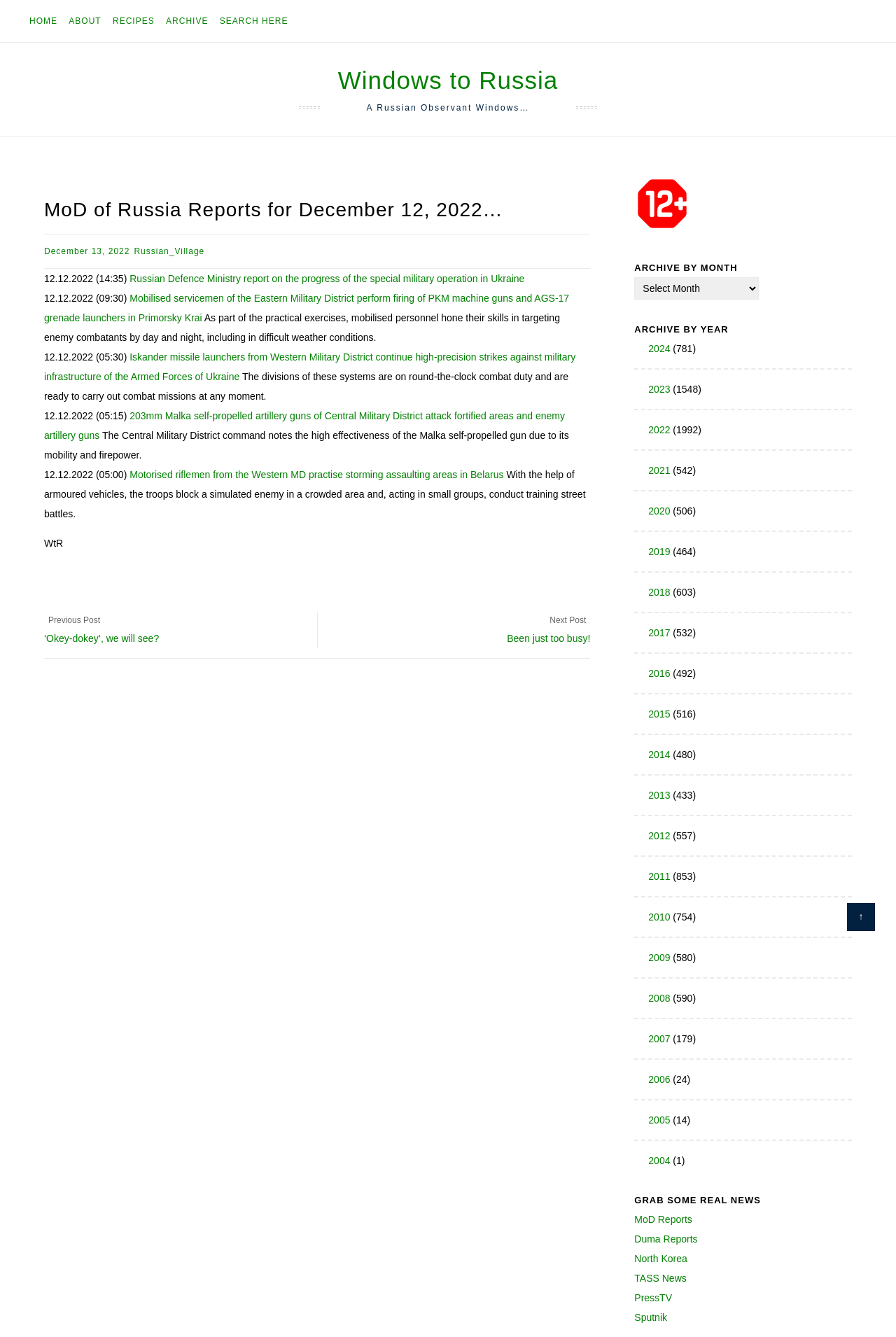Please identify the bounding box coordinates of the area that needs to be clicked to follow this instruction: "Select a year from the 'ARCHIVE BY YEAR' dropdown".

[0.708, 0.207, 0.847, 0.224]